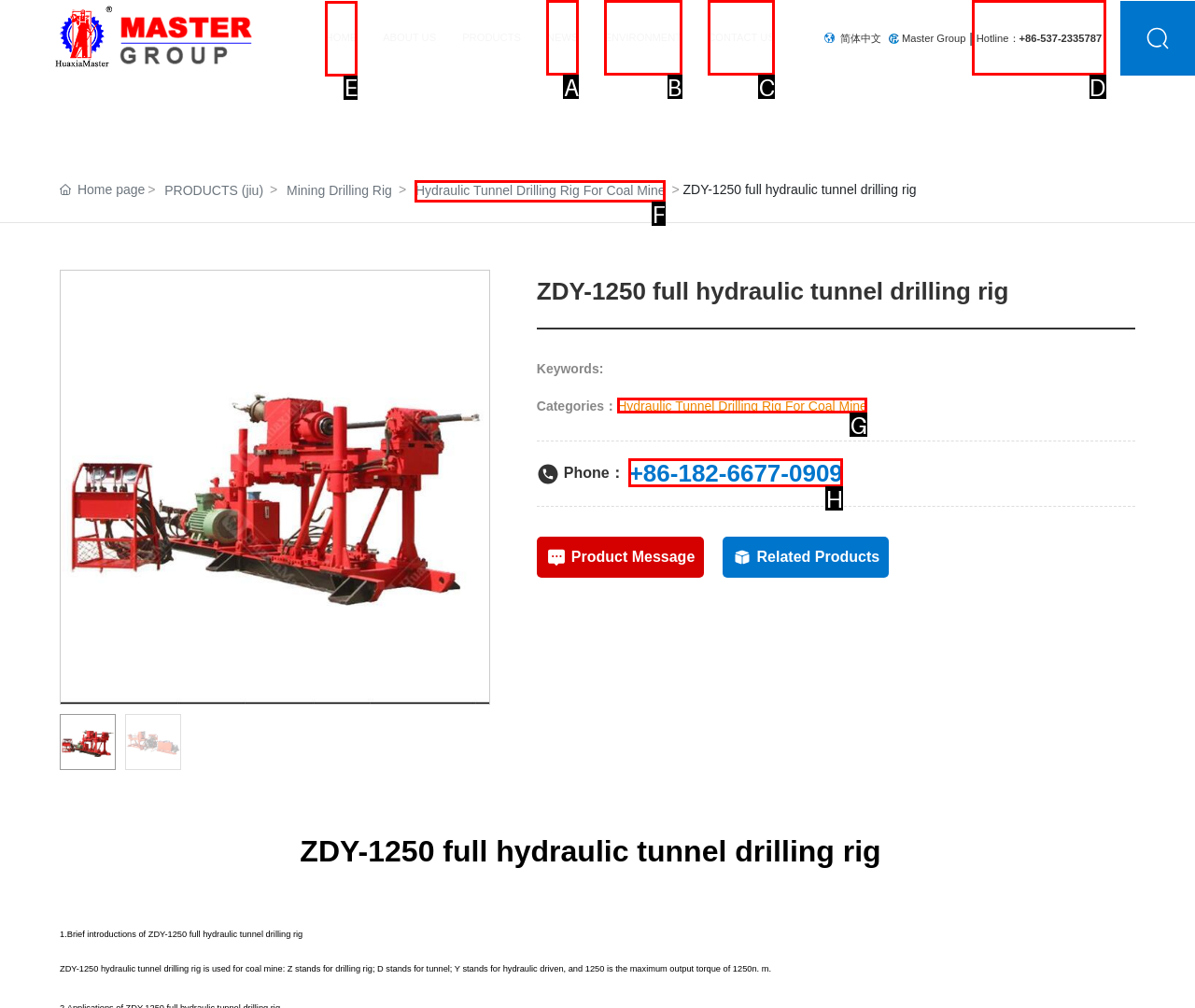Identify the correct UI element to click on to achieve the task: Go to the HOME page. Provide the letter of the appropriate element directly from the available choices.

E